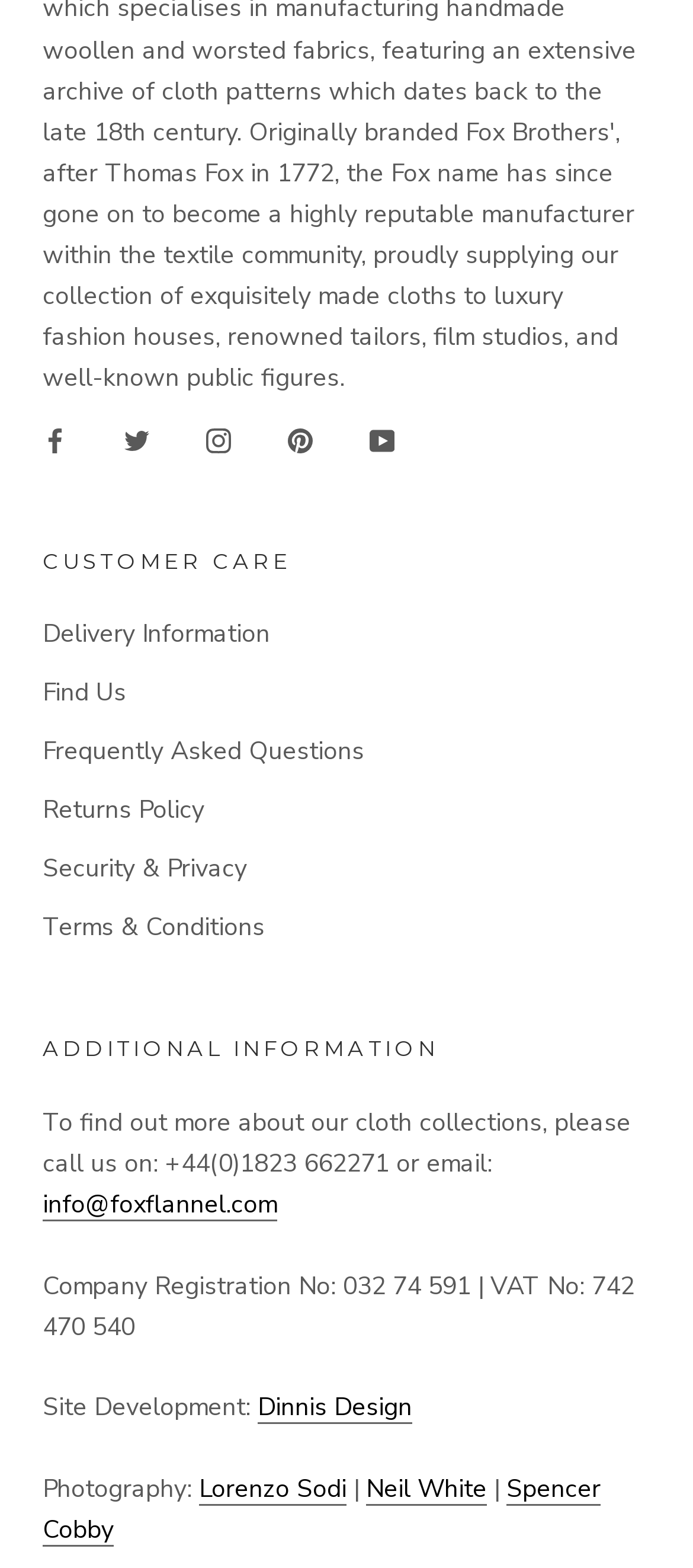Reply to the question with a single word or phrase:
What is the company's VAT number?

742 470 540